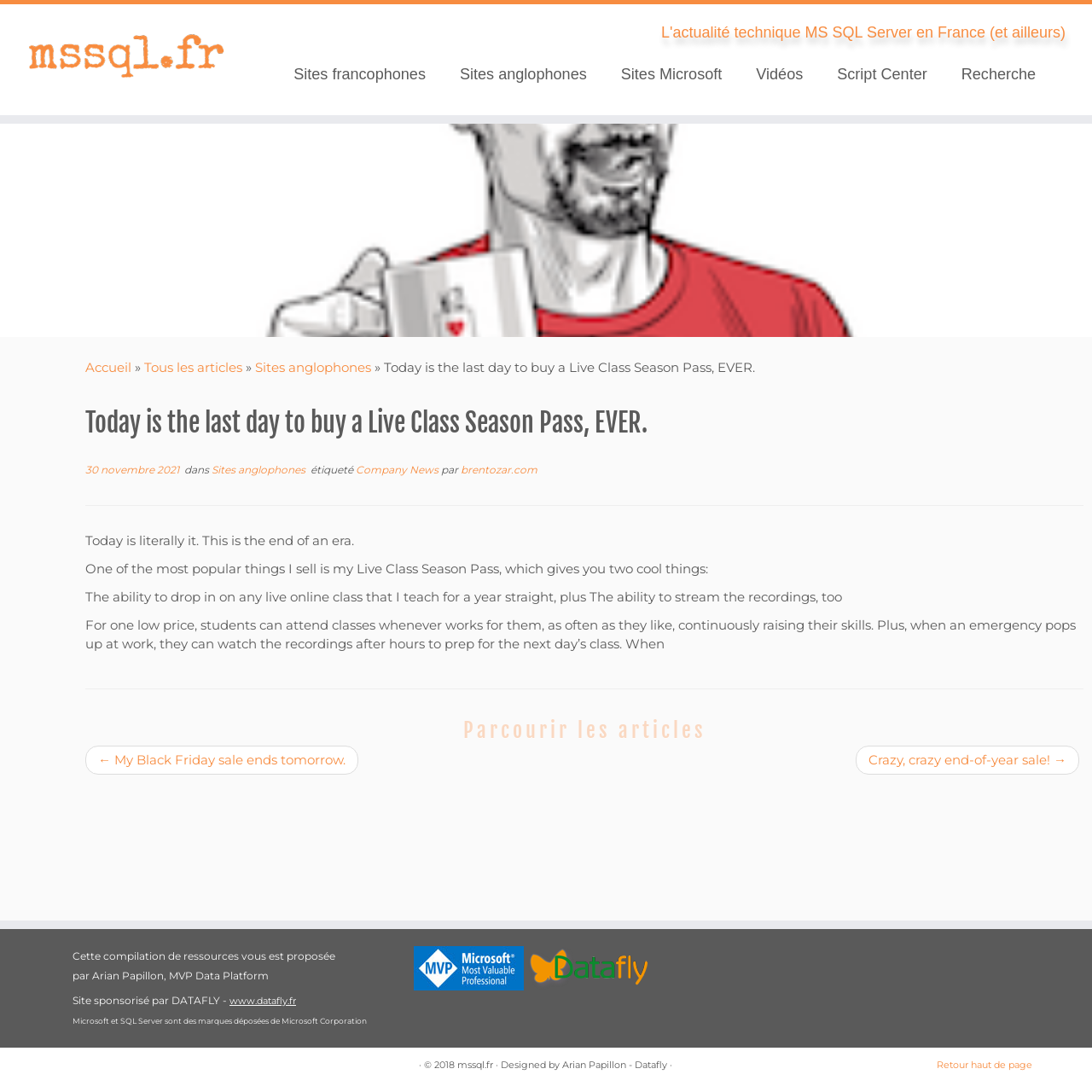What are the benefits of the Live Class Season Pass?
Deliver a detailed and extensive answer to the question.

The answer can be obtained by reading the text 'One of the most popular things I sell is my Live Class Season Pass, which gives you two cool things: The ability to drop in on any live online class that I teach for a year straight, plus The ability to stream the recordings, too' which explains the benefits of the Live Class Season Pass.